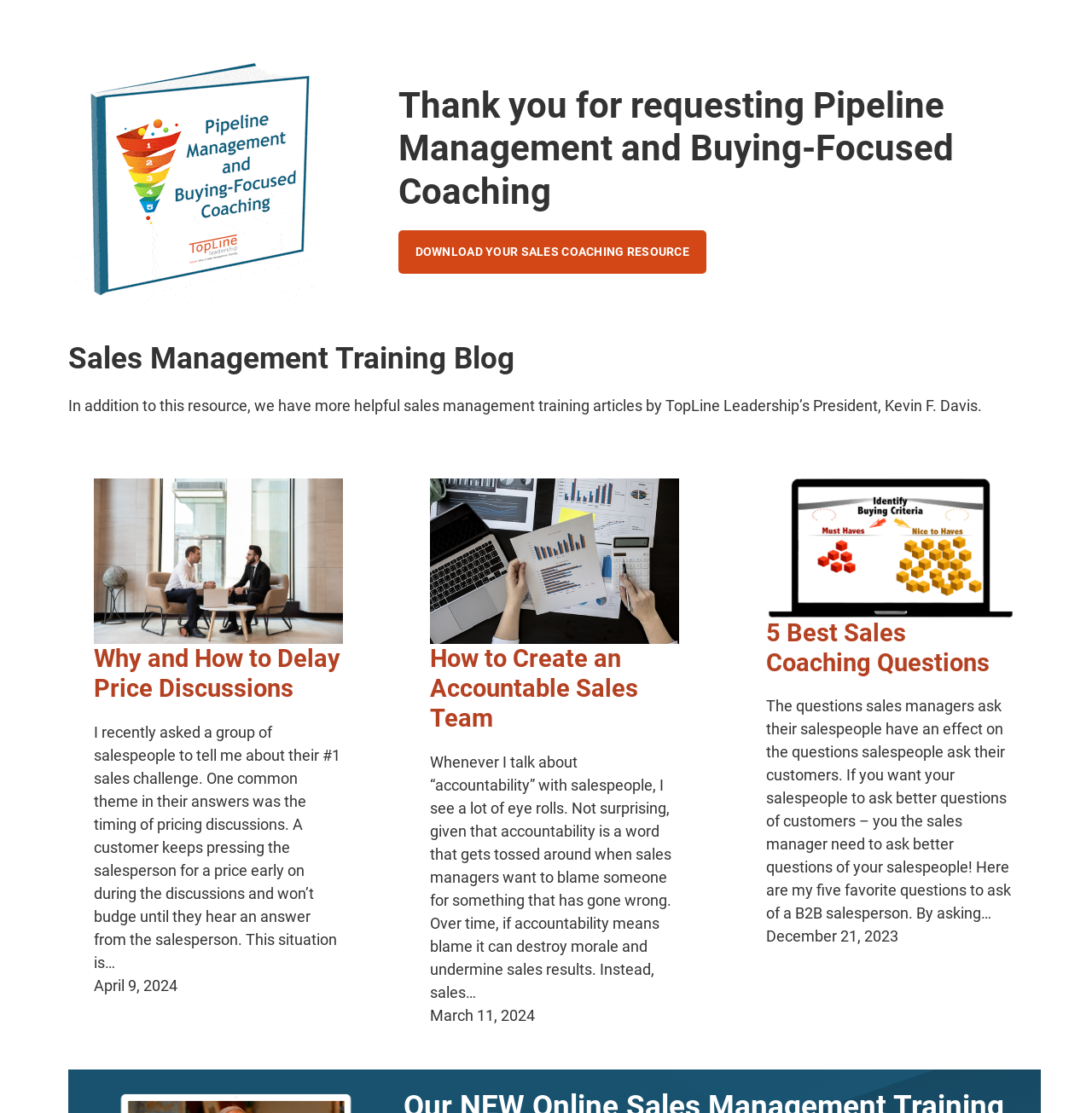Can you give a detailed response to the following question using the information from the image? What is the date of the latest article?

I looked at the dates associated with each article and found that the latest article was published on April 9, 2024, which is the most recent date among the three articles listed.